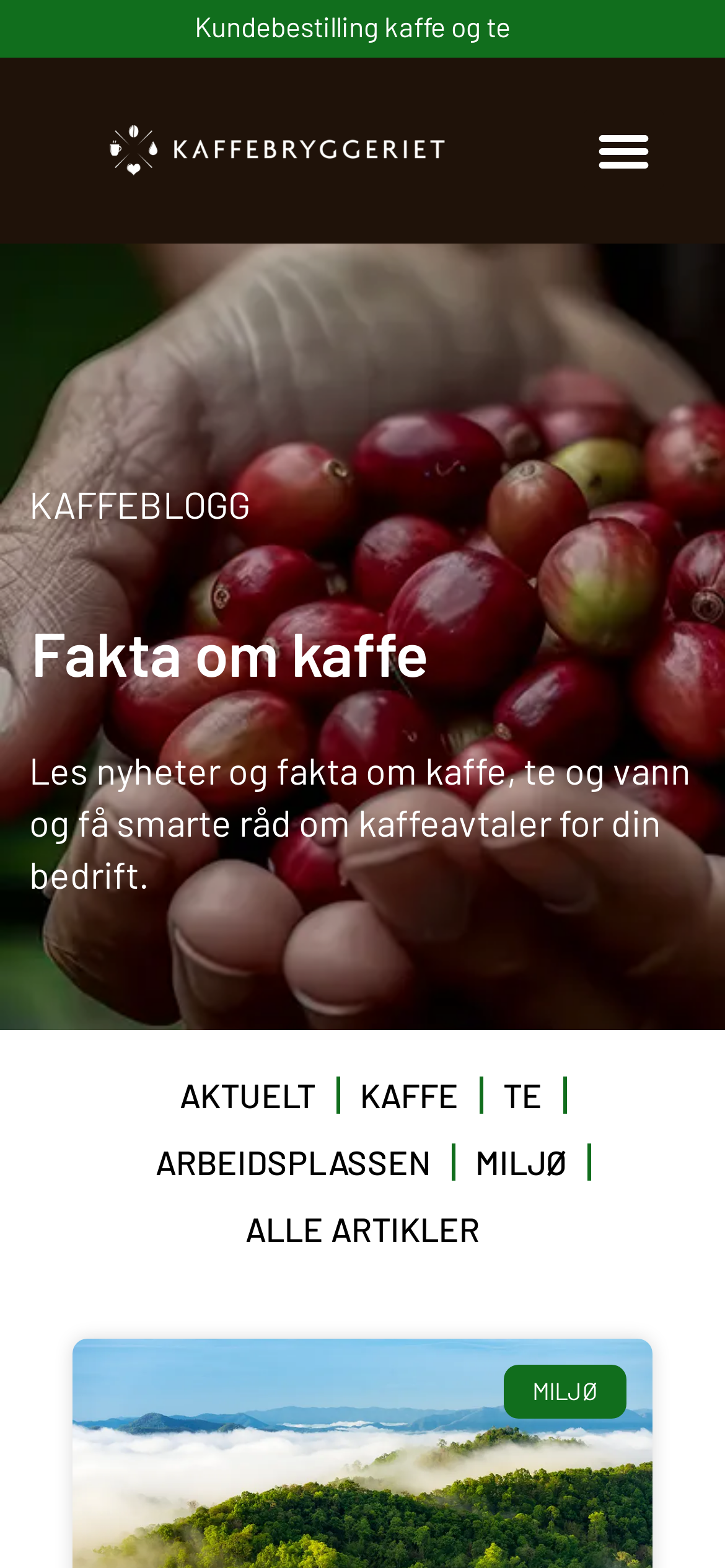What is the purpose of the button at the top right corner?
Please look at the screenshot and answer using one word or phrase.

Menu Toggle